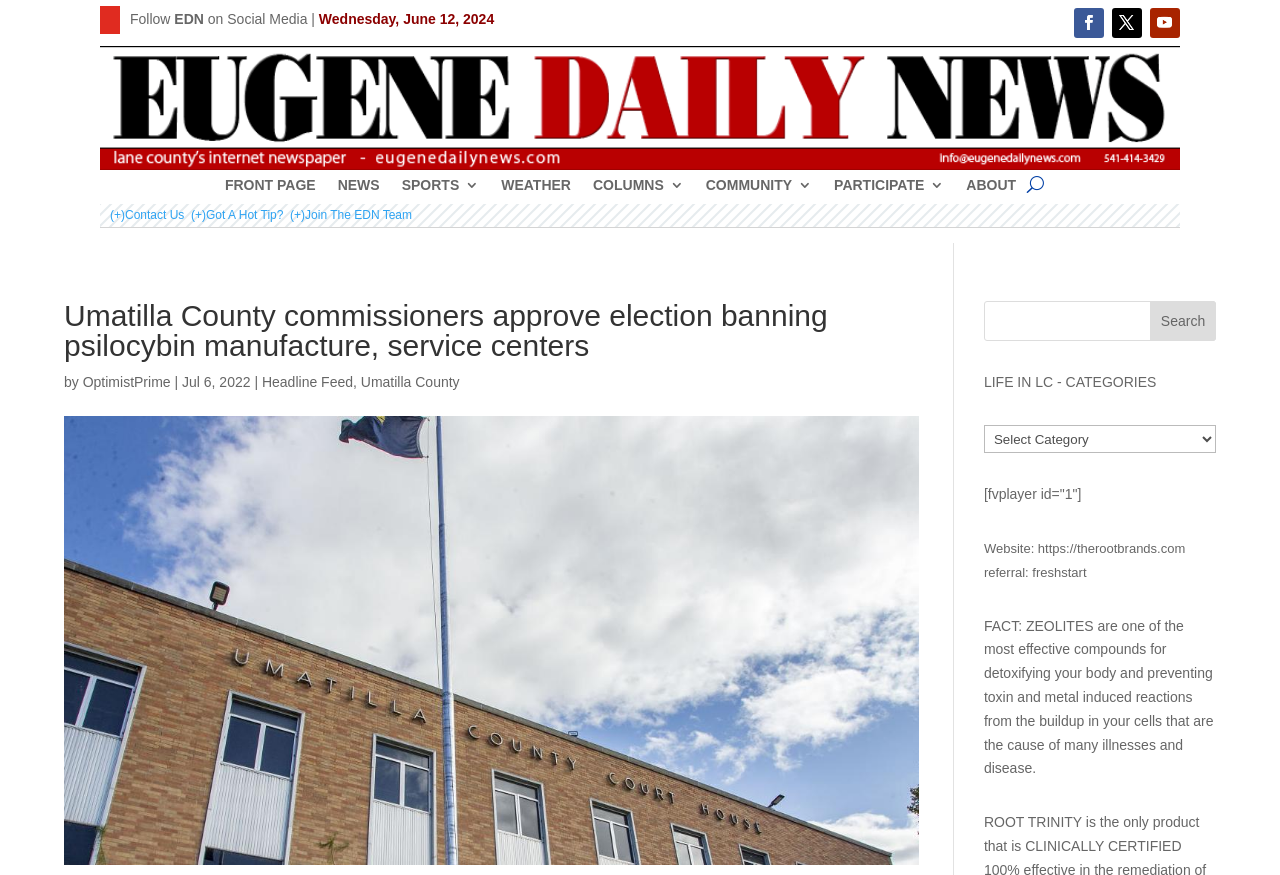Explain in detail what you observe on this webpage.

The webpage appears to be a news article from the Eugene Daily News, with a focus on Umatilla County commissioners approving an election to ban psilocybin businesses. 

At the top of the page, there are social media links and a date indicator showing "Wednesday, June 12, 2024". Below this, there is a horizontal navigation menu with links to various sections of the website, including "FRONT PAGE", "NEWS", "SPORTS", "WEATHER", and more.

The main article title, "Umatilla County commissioners approve election banning psilocybin manufacture, service centers", is prominently displayed in the middle of the page, accompanied by an image related to the article. The article's author, "OptimistPrime", and the publication date, "Jul 6, 2022", are also shown.

To the right of the article title, there are links to related topics, including "Headline Feed" and "Umatilla County". Below the article title, there is a search bar with a "Search" button.

Further down the page, there is a section labeled "LIFE IN LC - CATEGORIES" with a dropdown menu for selecting categories. Below this, there is a promotional section with a link to a website and a brief description of the benefits of zeolites for detoxifying the body.

Throughout the page, there are various buttons, links, and icons, including a "Follow" button, social media icons, and a "Contact Us" link.